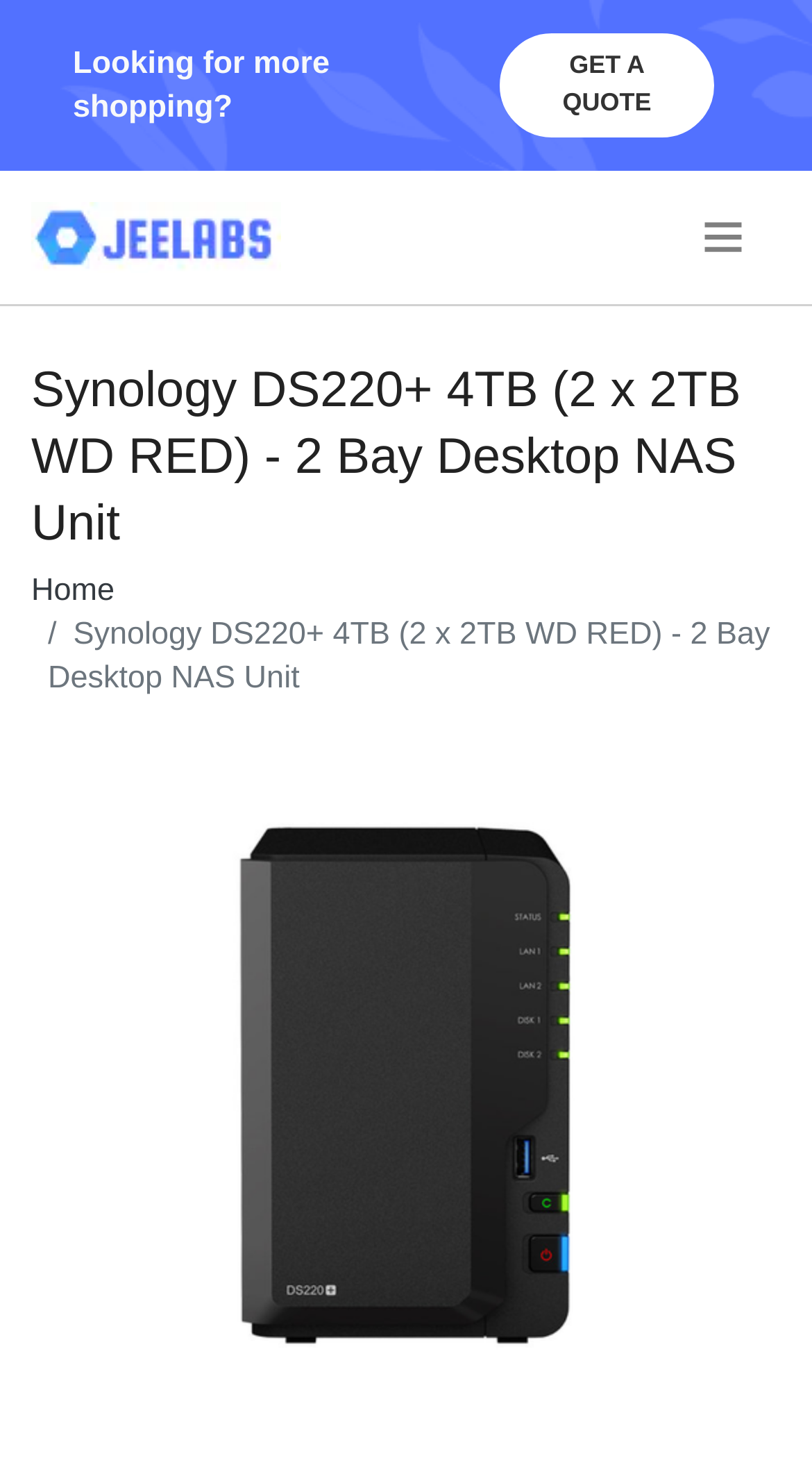Answer this question using a single word or a brief phrase:
How many bays does the NAS unit have?

2